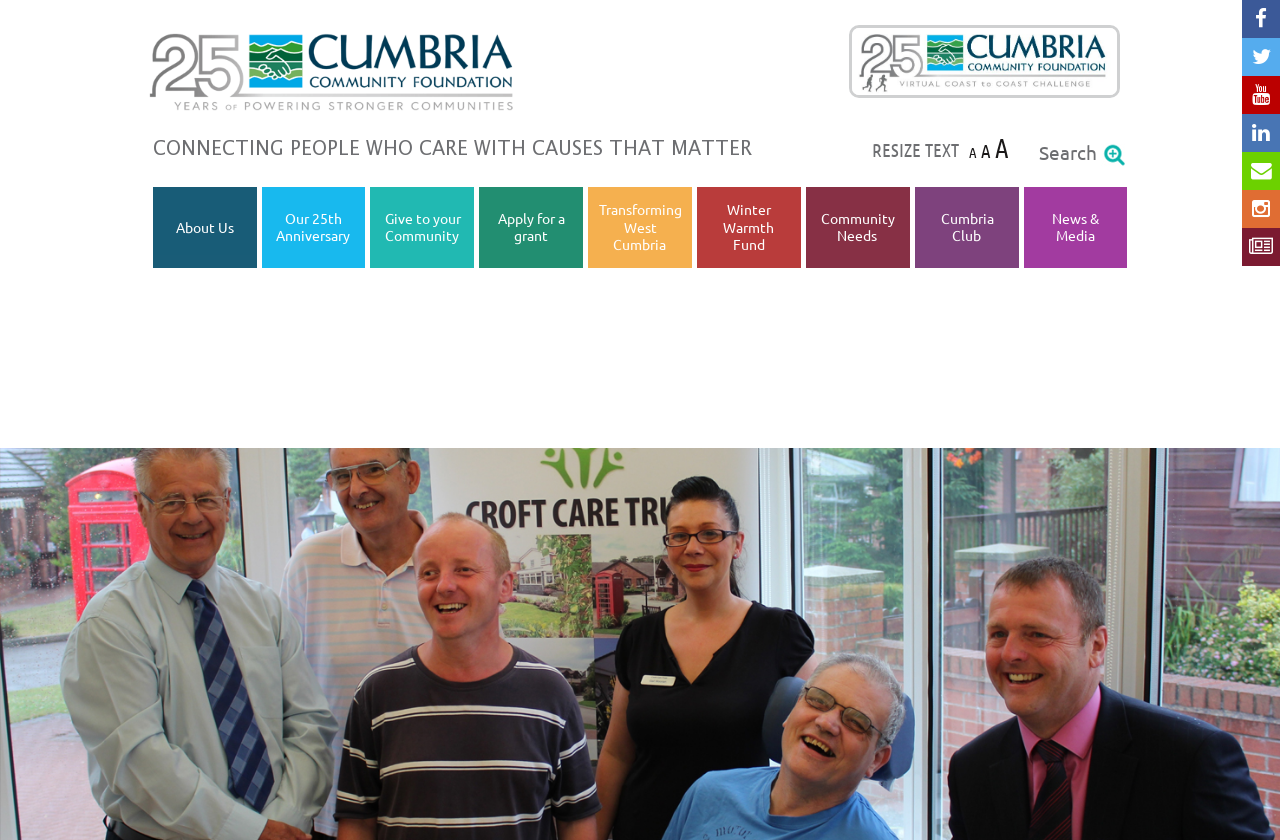Use a single word or phrase to answer the following:
What is the theme of the website?

Community and charity